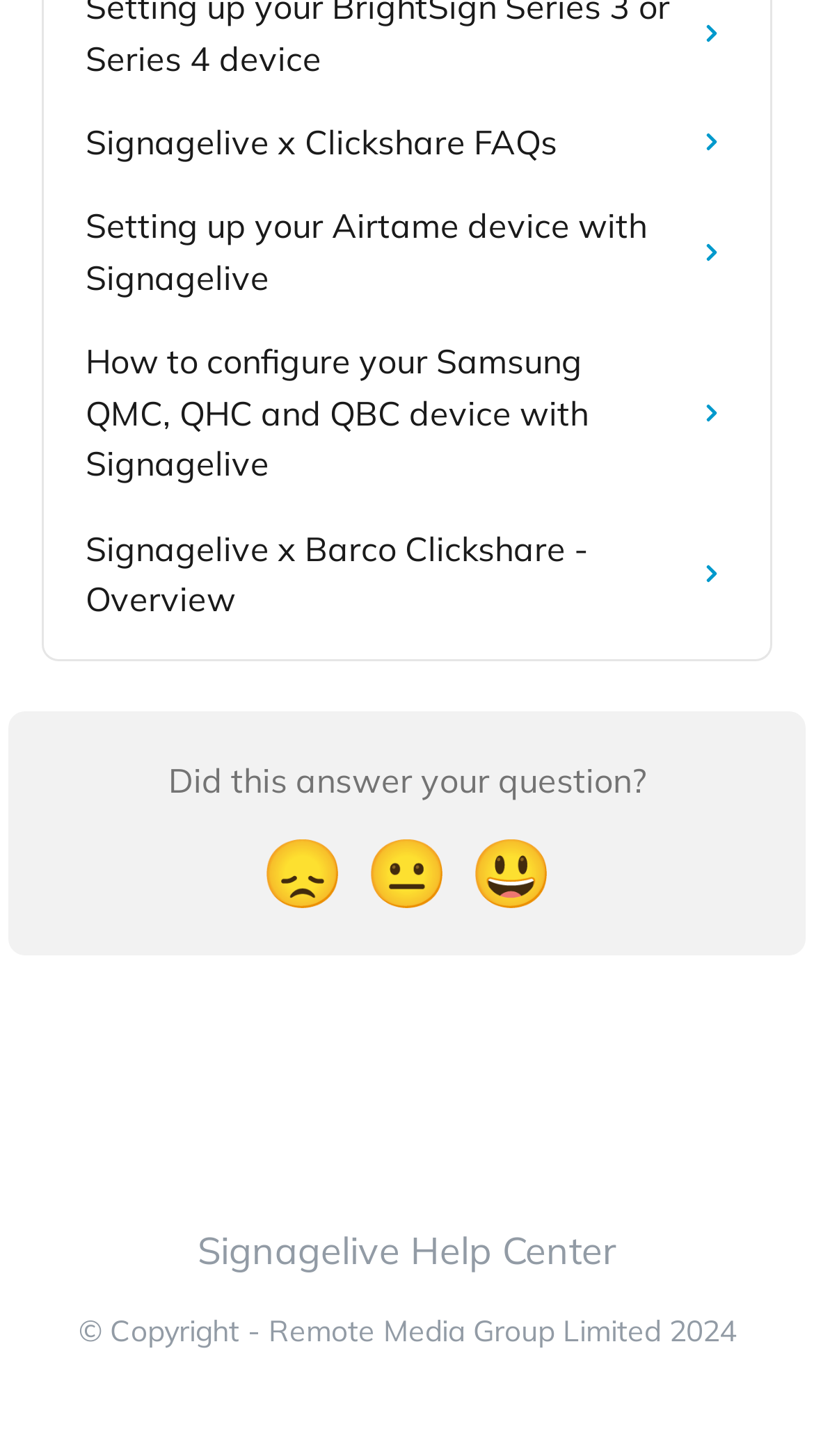Please answer the following question using a single word or phrase: 
What is the text above the reaction buttons?

Did this answer your question?